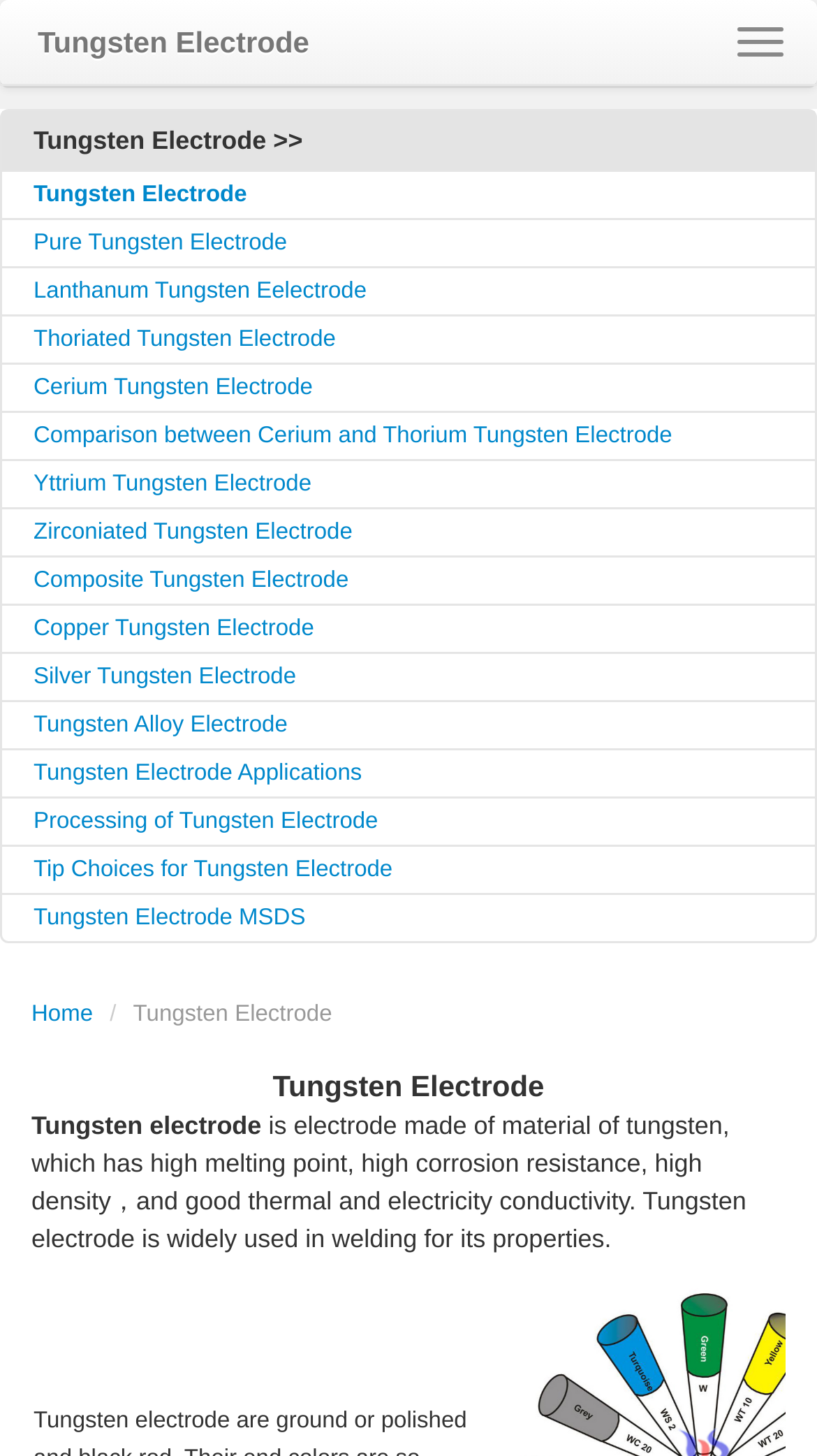Detail the features and information presented on the webpage.

The webpage is about tungsten electrodes, which are electrodes made of tungsten material with high melting points, corrosion resistance, density, and thermal and electrical conductivity. 

At the top of the page, there is a navigation menu with links to "Home", "About Us", "Contact Us", "Visit Us", "Feedback", and "Language / 语言". 

Below the navigation menu, there is a button on the right side. 

On the left side of the page, there is a menu with links to various types of tungsten electrodes, including "Tungsten Electrode", "Pure Tungsten Electrode", "Lanthanum Tungsten Electrode", and others. There are 14 links in total, each describing a different type of tungsten electrode.

On the right side of the page, there is a heading "Tungsten Electrode" followed by a brief description of tungsten electrodes, which are widely used in welding due to their properties.